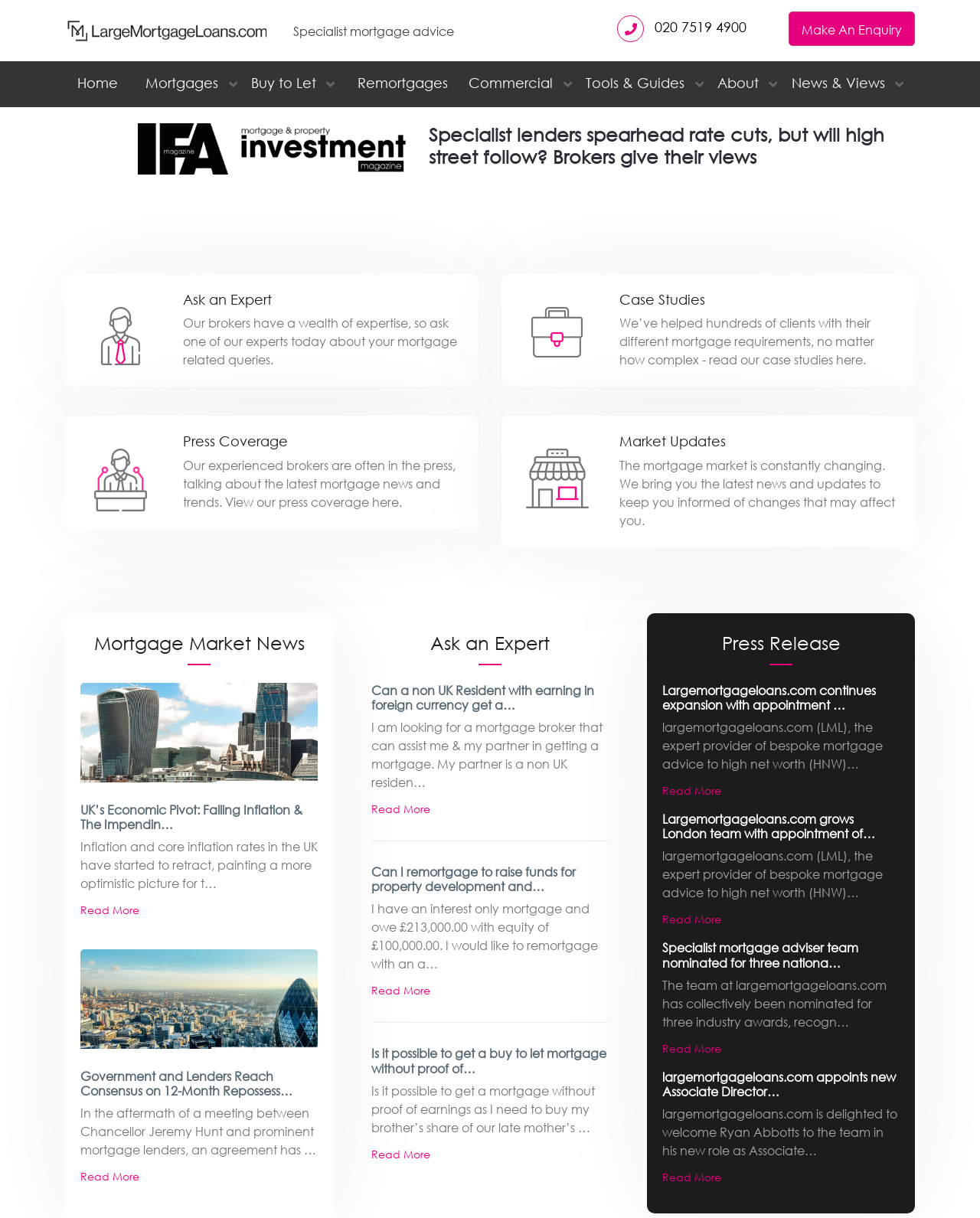Please find the bounding box coordinates of the element's region to be clicked to carry out this instruction: "Click the 'Home' link".

[0.07, 0.05, 0.142, 0.084]